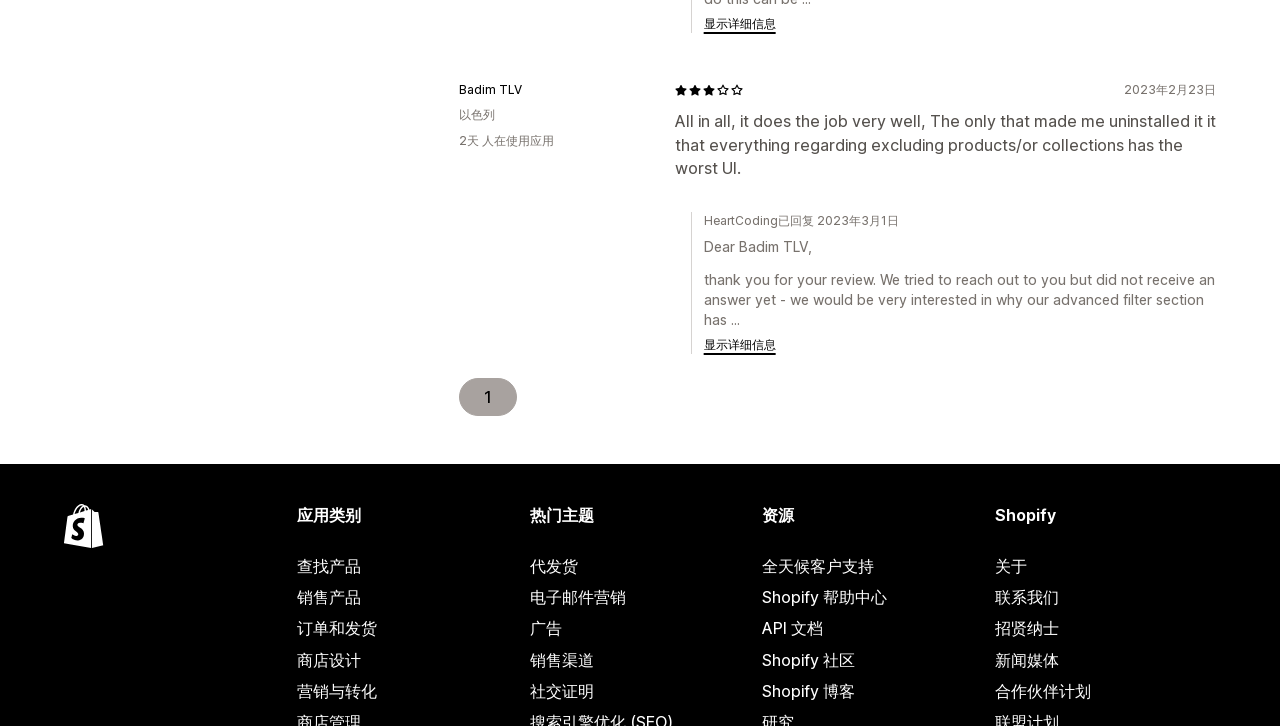Highlight the bounding box coordinates of the region I should click on to meet the following instruction: "Go to the next page".

[0.358, 0.52, 0.95, 0.573]